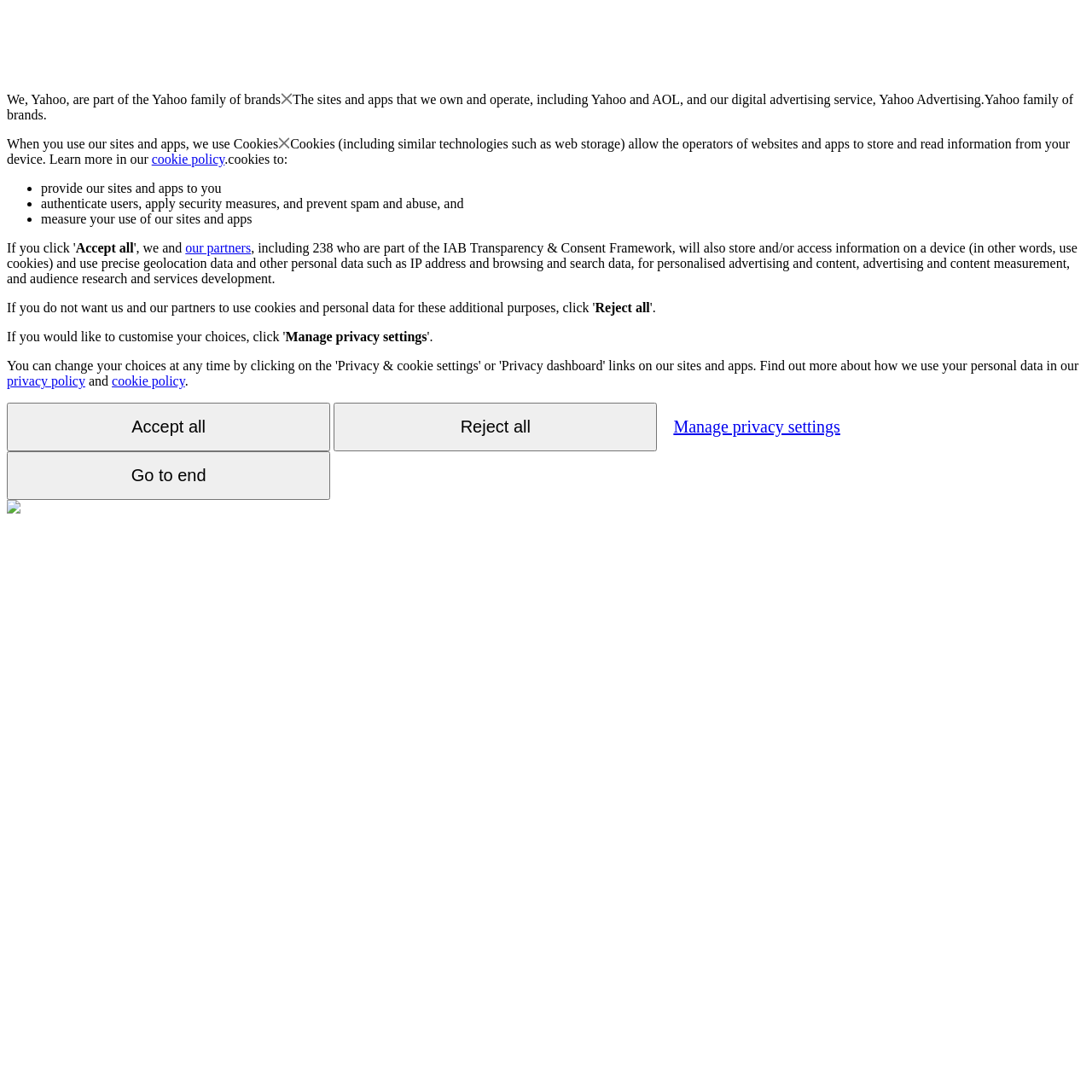Determine the bounding box coordinates of the clickable element to complete this instruction: "Click the 'Reject all' button". Provide the coordinates in the format of four float numbers between 0 and 1, [left, top, right, bottom].

[0.545, 0.275, 0.595, 0.288]